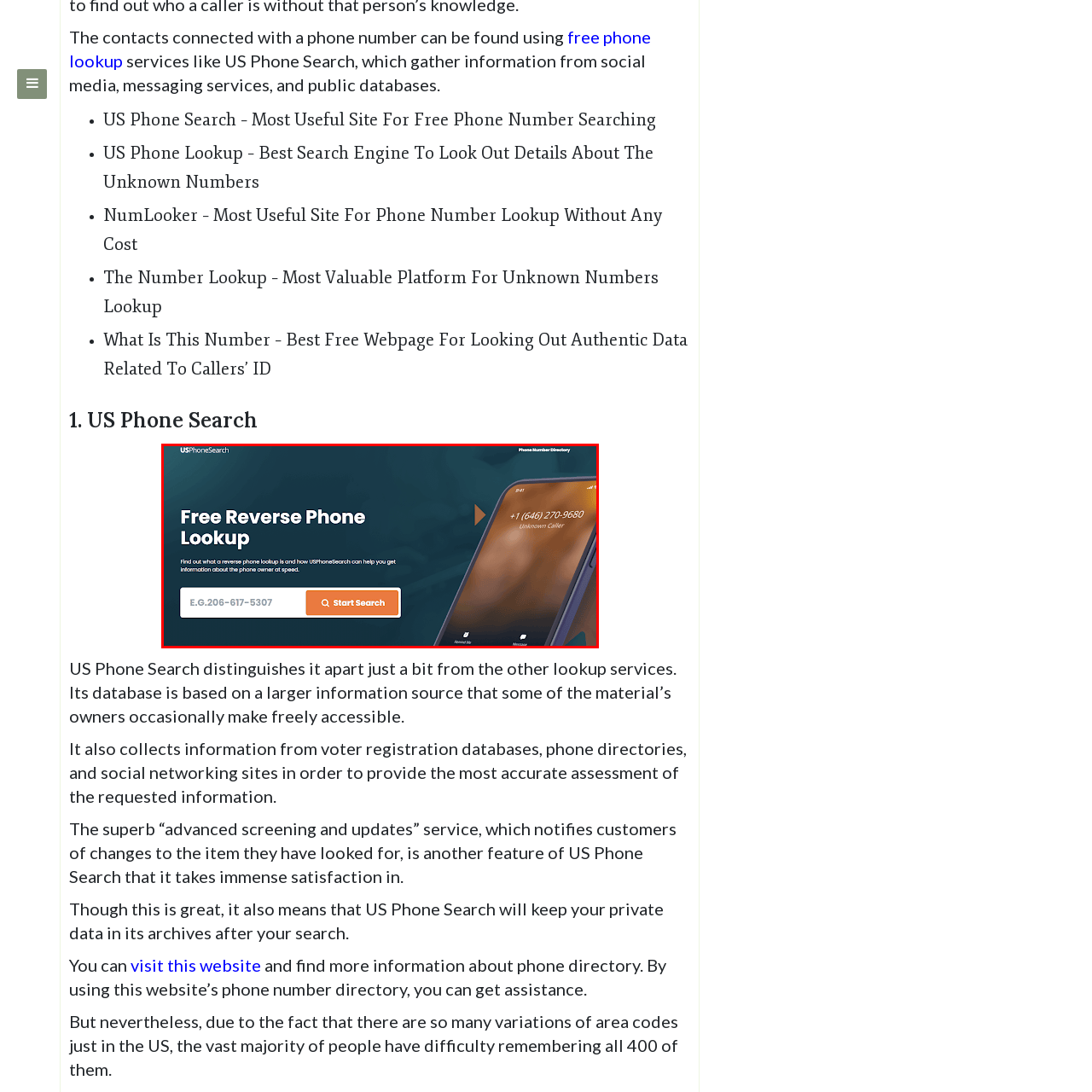Please scrutinize the portion of the image inside the purple boundary and provide an elaborate answer to the question below, relying on the visual elements: 
What format is suggested for entering phone numbers?

The webpage suggests entering phone numbers in a specific format, which is demonstrated by the example 'E.G. 206-617-5307'. This format is likely a standard 10-digit phone number format used in the United States, with the area code separated from the rest of the number by a hyphen.